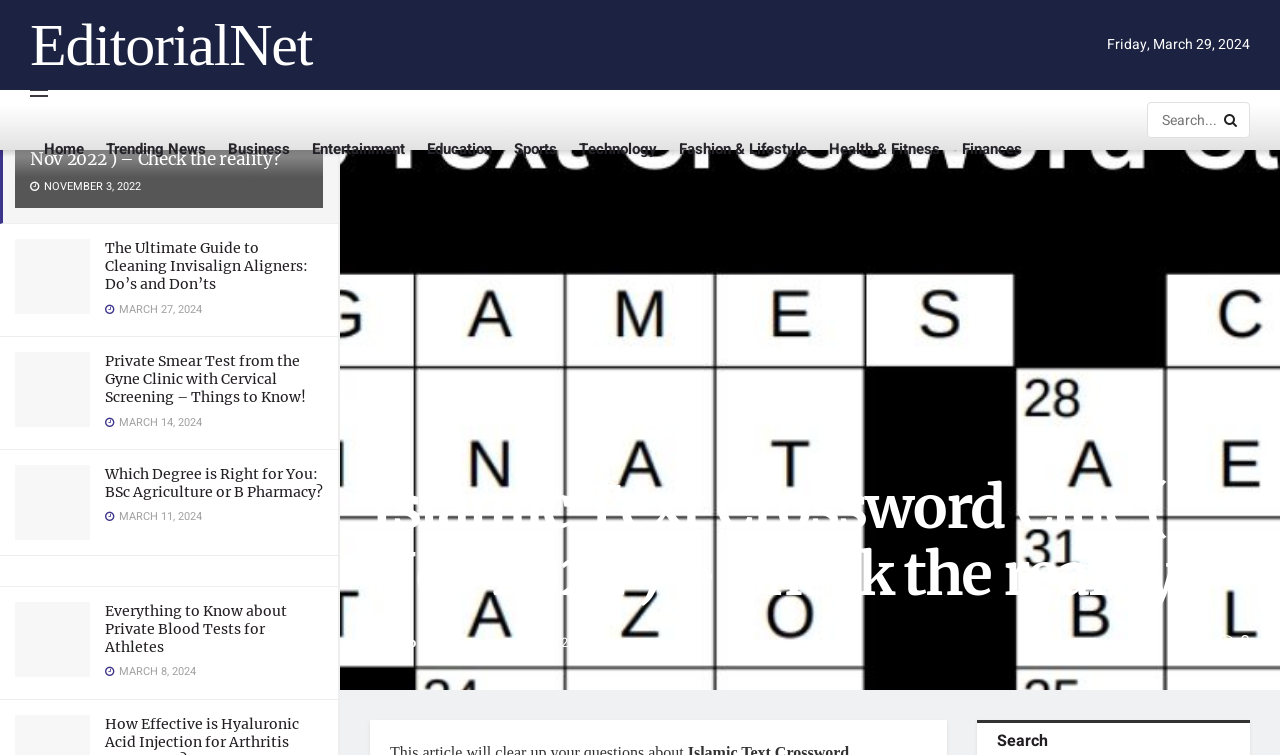What is the headline of the webpage?

Islamic Text Crossword Clue ( Nov 2022 ) – Check the reality?